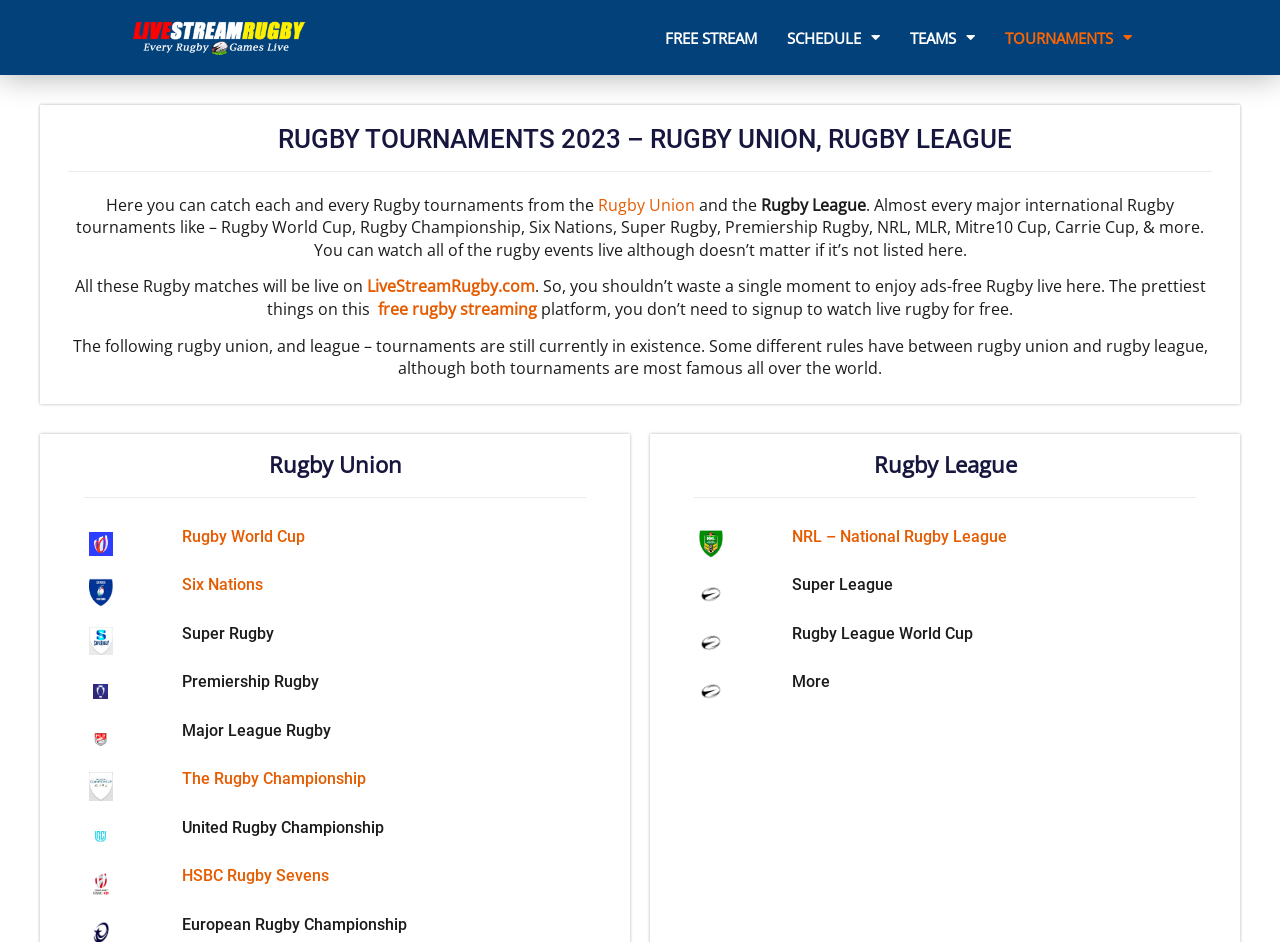Craft a detailed narrative of the webpage's structure and content.

This webpage is dedicated to Rugby Tournaments, featuring both Rugby Union and Rugby League events. At the top, there are four links: '', 'FREE STREAM', 'SCHEDULE', and 'TEAMS', followed by a heading that reads "RUGBY TOURNAMENTS 2023 – RUGBY UNION, RUGBY LEAGUE". 

Below this heading, there is a brief introduction to the webpage, explaining that it lists all major international Rugby tournaments. The text also mentions that users can watch live Rugby events on the website LiveStreamRugby.com without ads.

The webpage is divided into two main sections: Rugby Union and Rugby League. The Rugby Union section features several links to specific tournaments, including RWC 2023, Rugby World Cup, Six Nations, Super Rugby, Premiership Rugby, MLR Rugby, Rugby Championship, URC Rugby, and HSBC Rugby Sevens. Each link has an accompanying image. 

The Rugby League section also has links to specific tournaments, including NRL Rugby, NRL – National Rugby League, Super League, and Rugby League World Cup. There is also an image and a 'More' link in this section. Overall, the webpage provides a comprehensive list of Rugby tournaments, with easy access to live streaming and more information about each event.